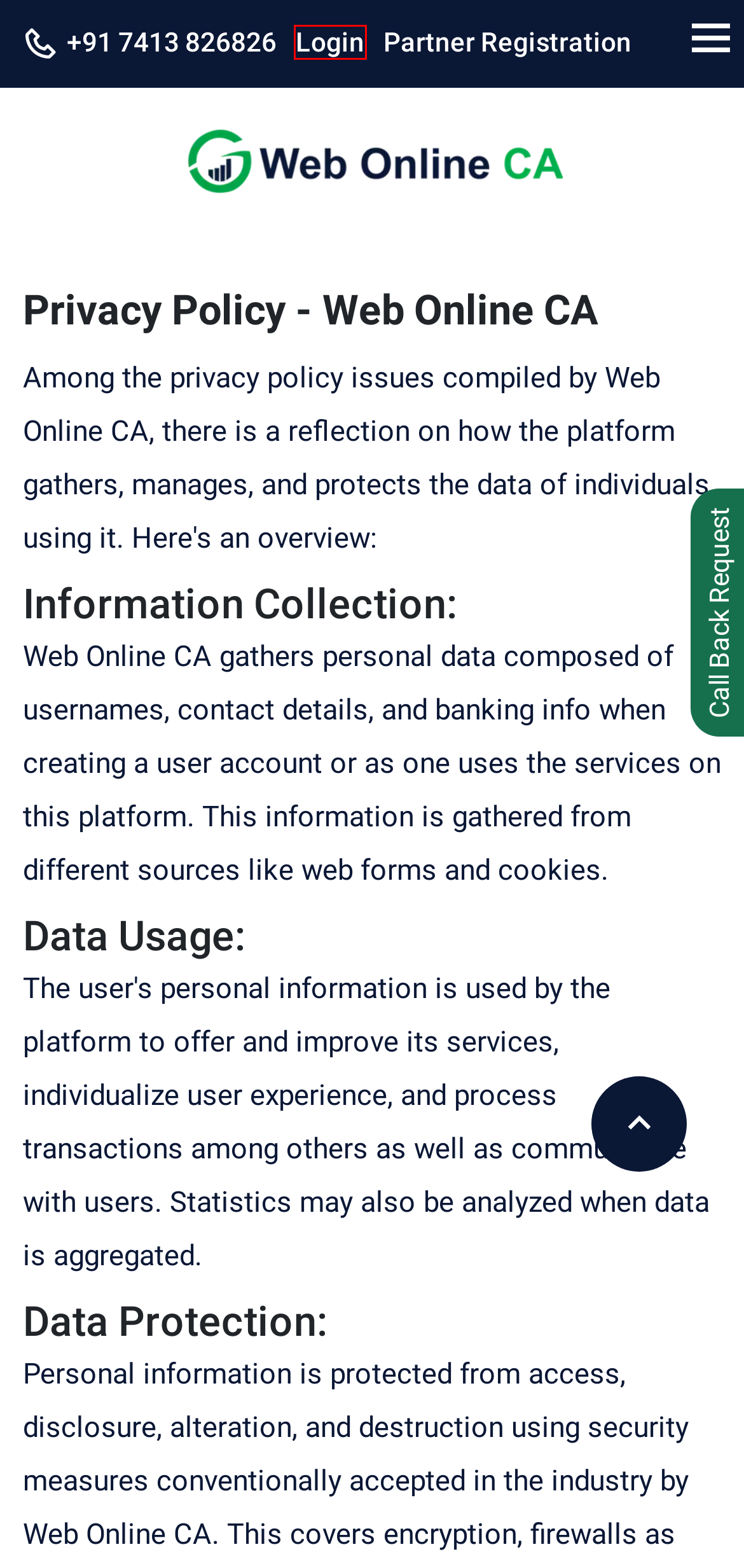Given a webpage screenshot with a red bounding box around a particular element, identify the best description of the new webpage that will appear after clicking on the element inside the red bounding box. Here are the candidates:
A. ITR Partner - Maximum Benefits to Become an ITR Partner - Web Online CA
B. IFSC Code Search India - Search | Find IFSC Code all Bank Branches
C. GST Return Filing Process - Goods and Services Tax
D. Maximum tax savings on ITR | File ITR | FY 2023-24 (AY 2024-25)
E. GST Registration Online | Documents Required For GST Registration
F. Digital Signature Certificate Online | Web Online CA
G. No.1 Accounting Services Company in India - Web Online CA
H. Best Online Platform for ITR e-filing and Legal Services

D